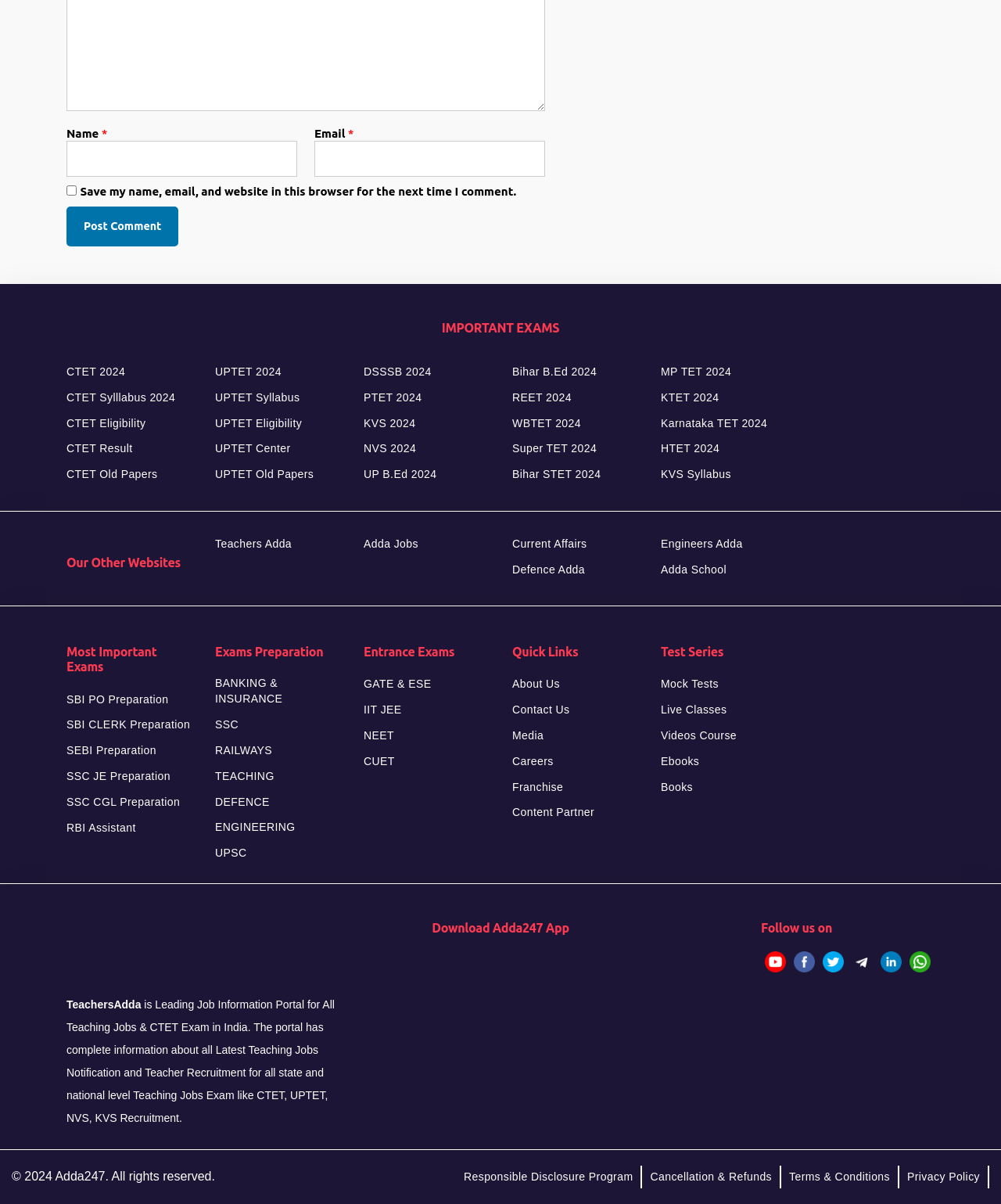Identify the bounding box coordinates of the clickable region to carry out the given instruction: "Click on CTET 2024".

[0.066, 0.3, 0.125, 0.317]